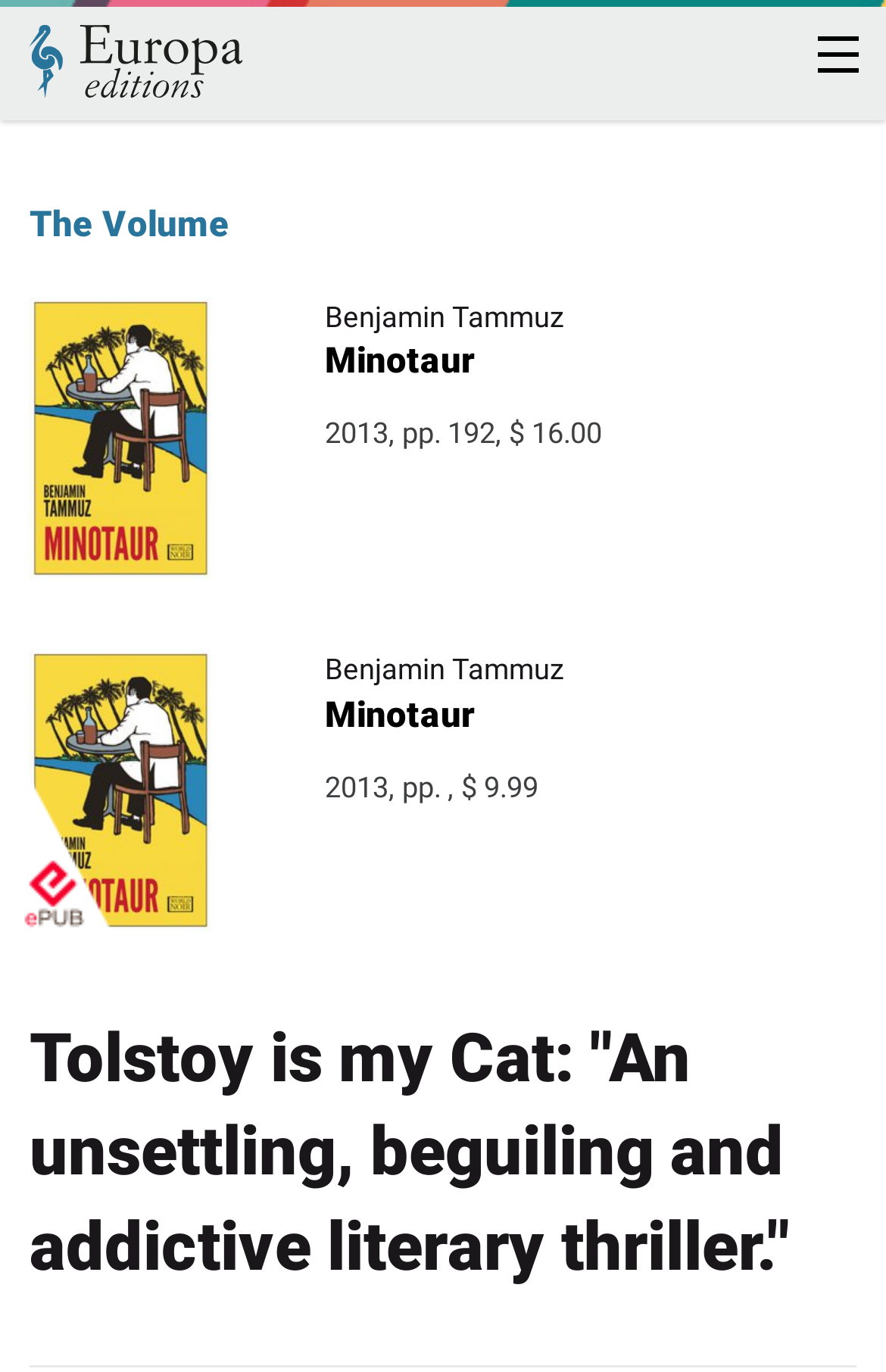What is the name of the book?
Look at the screenshot and give a one-word or phrase answer.

Minotaur